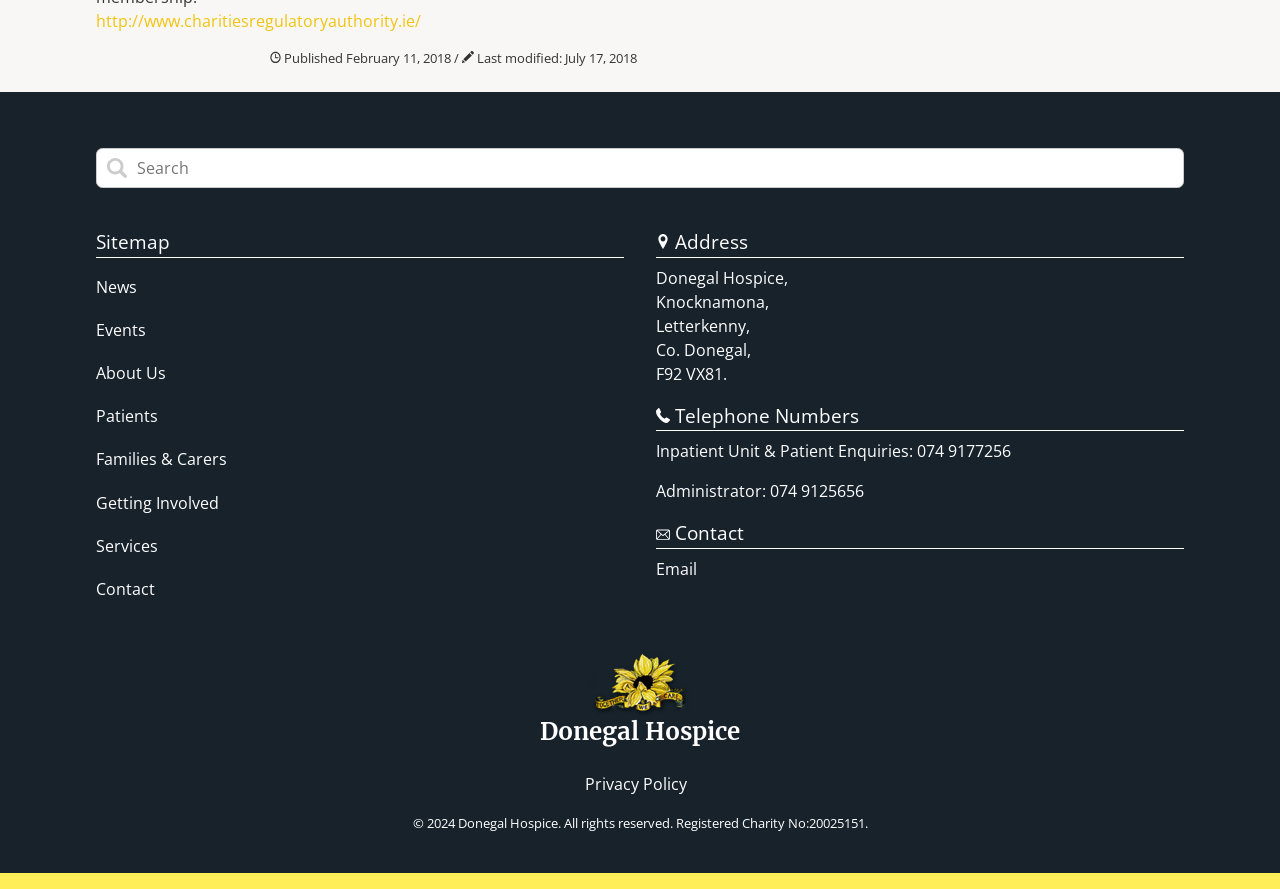What is the charity registration number?
Can you give a detailed and elaborate answer to the question?

The charity registration number can be found at the bottom of the webpage, which lists the number as 'Registered Charity No:20025151'.